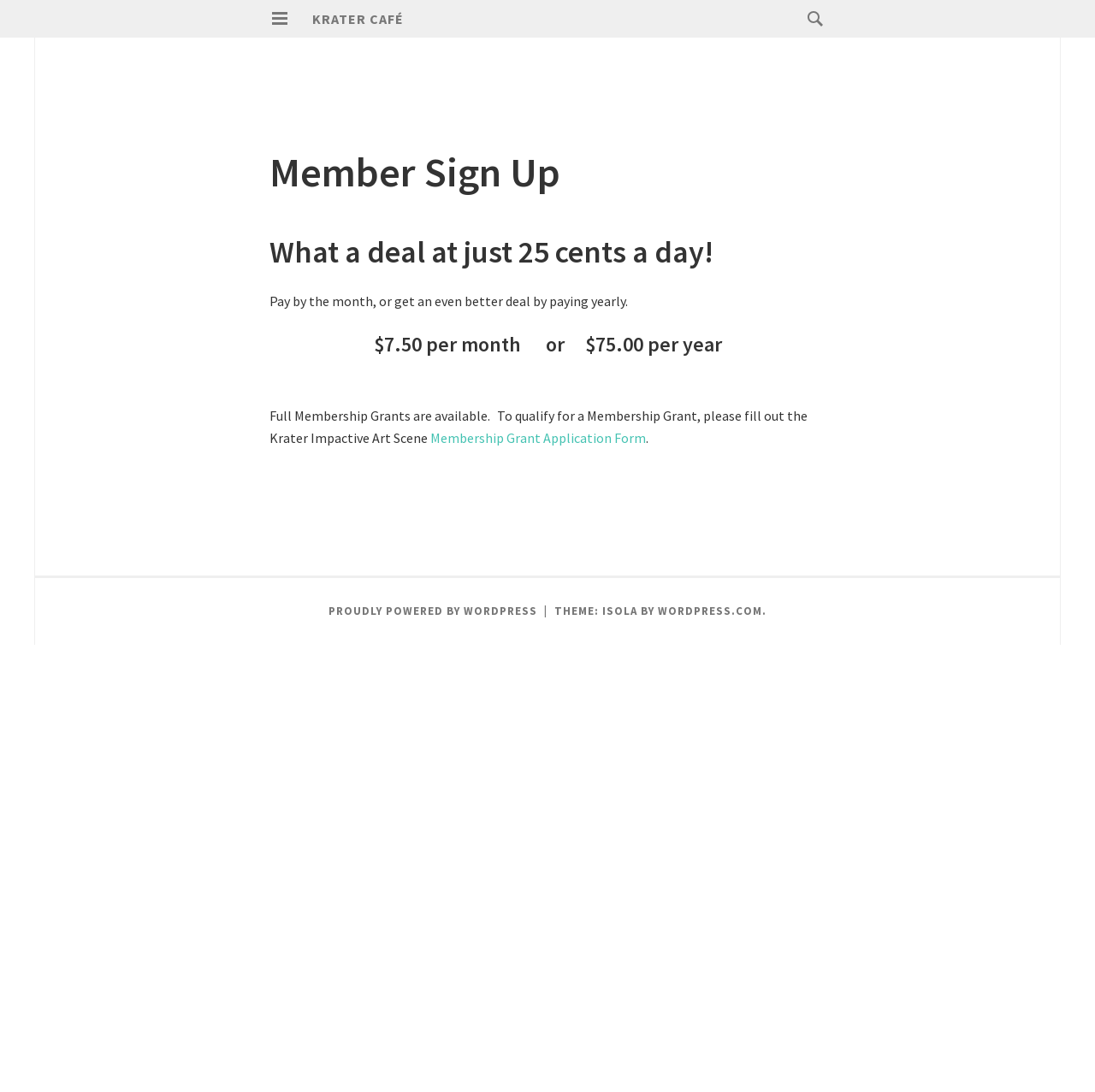Answer the question below using just one word or a short phrase: 
What is the theme of the website?

ISOLA